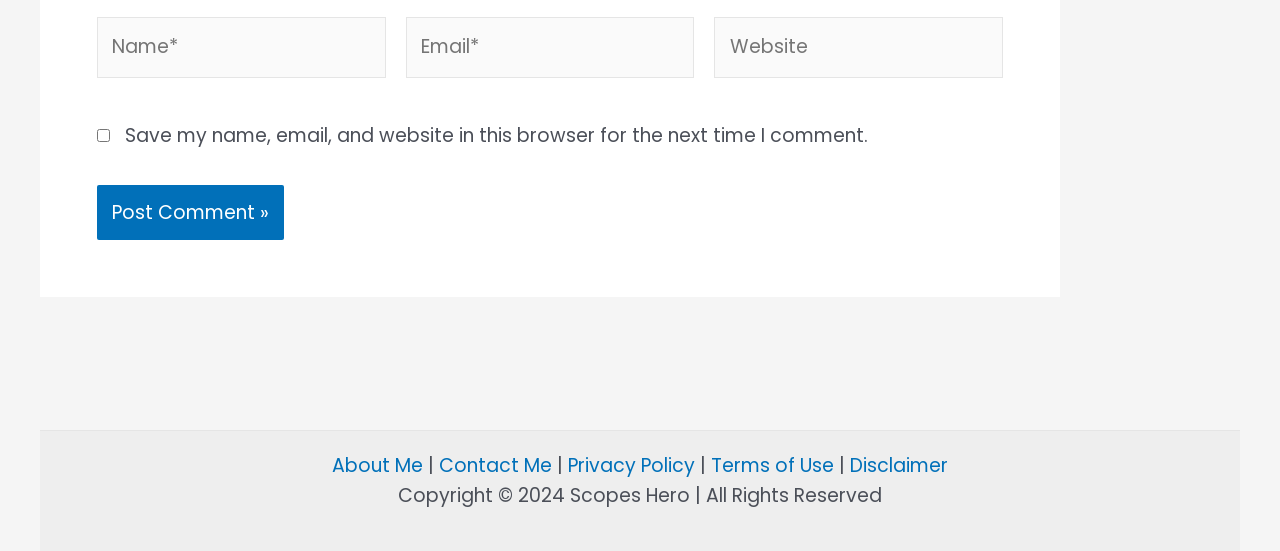Bounding box coordinates are specified in the format (top-left x, top-left y, bottom-right x, bottom-right y). All values are floating point numbers bounded between 0 and 1. Please provide the bounding box coordinate of the region this sentence describes: Disclaimer

[0.664, 0.82, 0.741, 0.869]